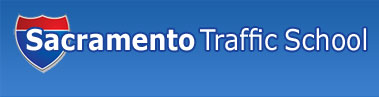Please examine the image and provide a detailed answer to the question: What is the shape of the emblem in the logo?

The shape of the emblem in the logo is a shield because the caption describes the logo as including a shield emblem in red and white, symbolizing safety and authority in traffic education.